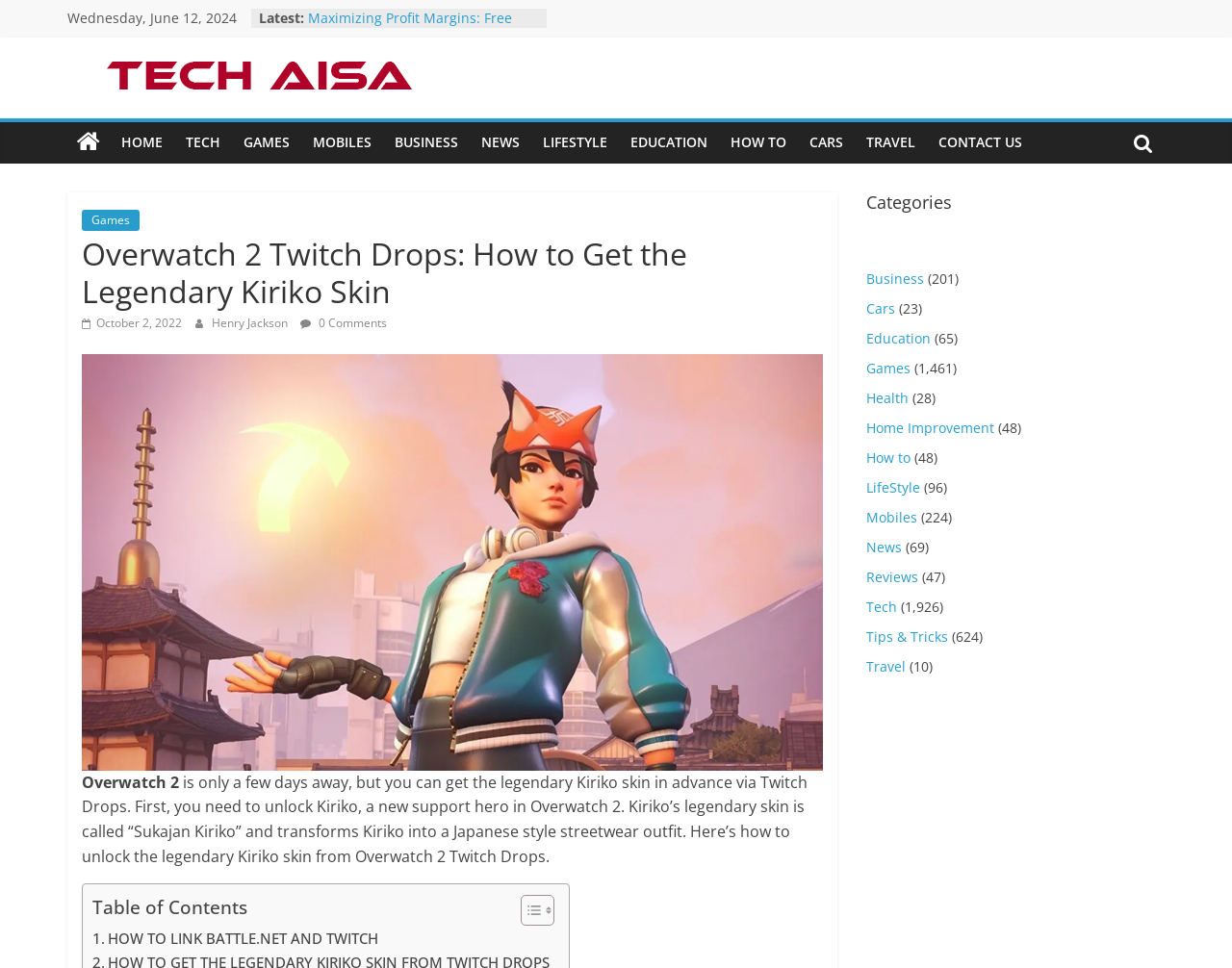What is the name of the website? Based on the image, give a response in one word or a short phrase.

Tech Aisa